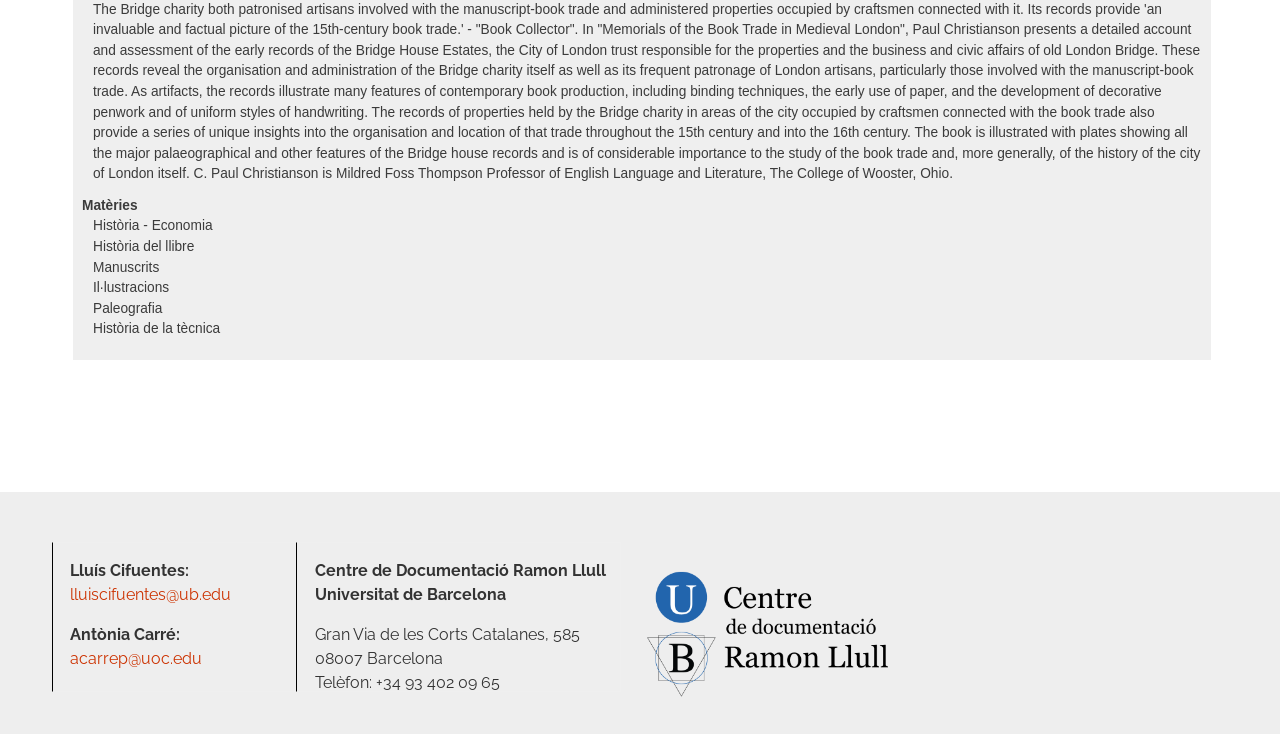Bounding box coordinates are given in the format (top-left x, top-left y, bottom-right x, bottom-right y). All values should be floating point numbers between 0 and 1. Provide the bounding box coordinate for the UI element described as: acarrep@uoc.edu

[0.055, 0.884, 0.158, 0.91]